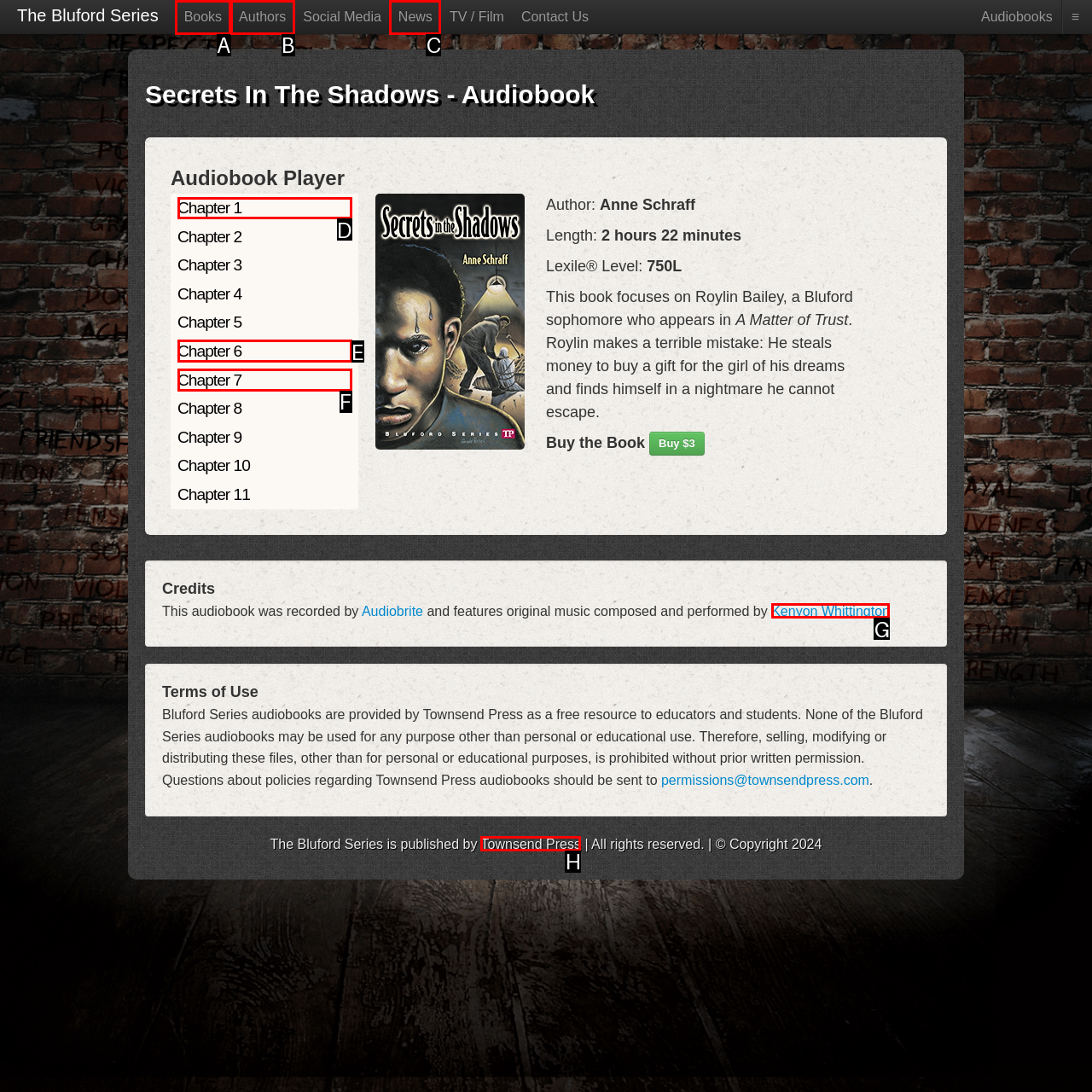From the options shown, which one fits the description: News? Respond with the appropriate letter.

C